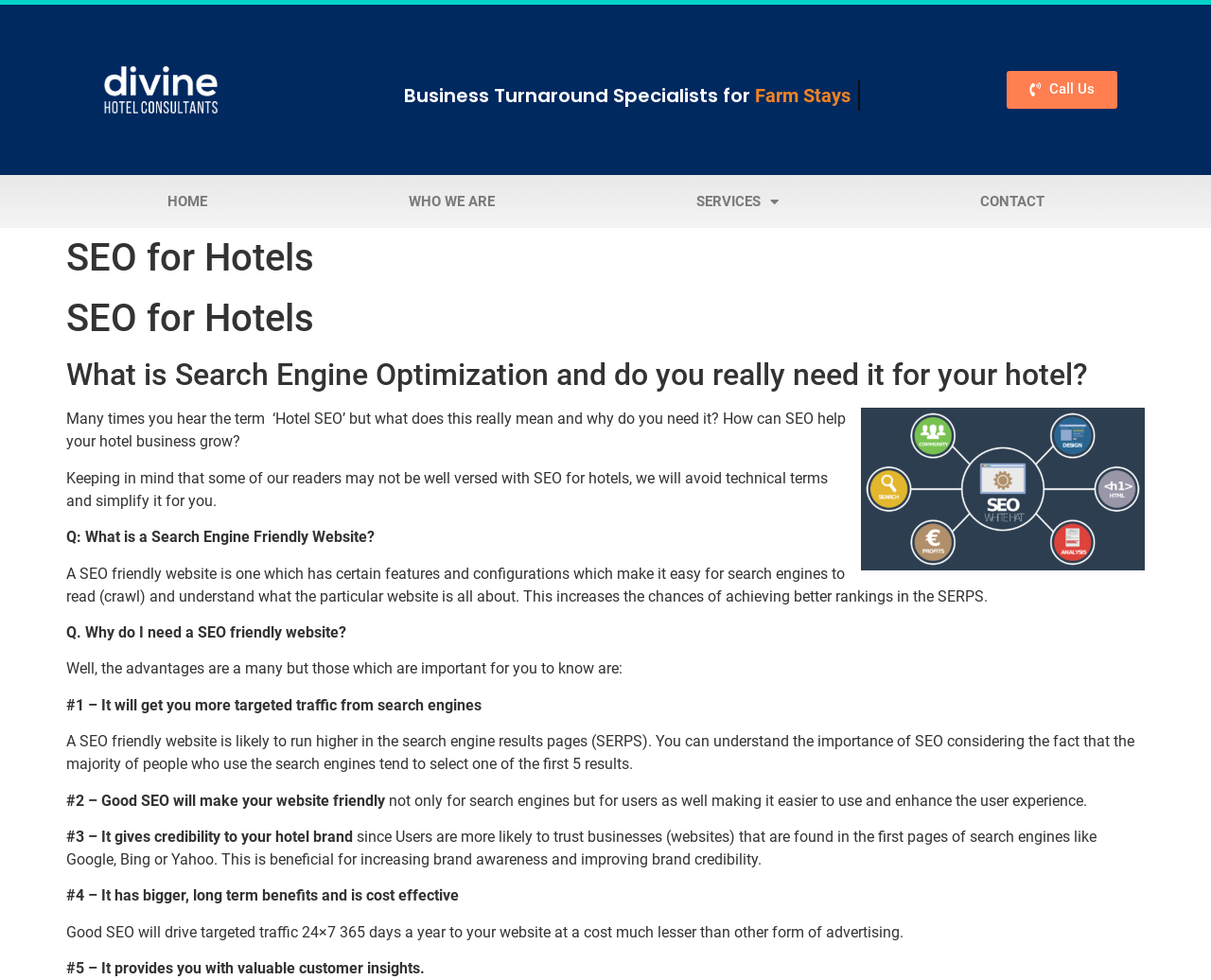Please extract the title of the webpage.

SEO for Hotels